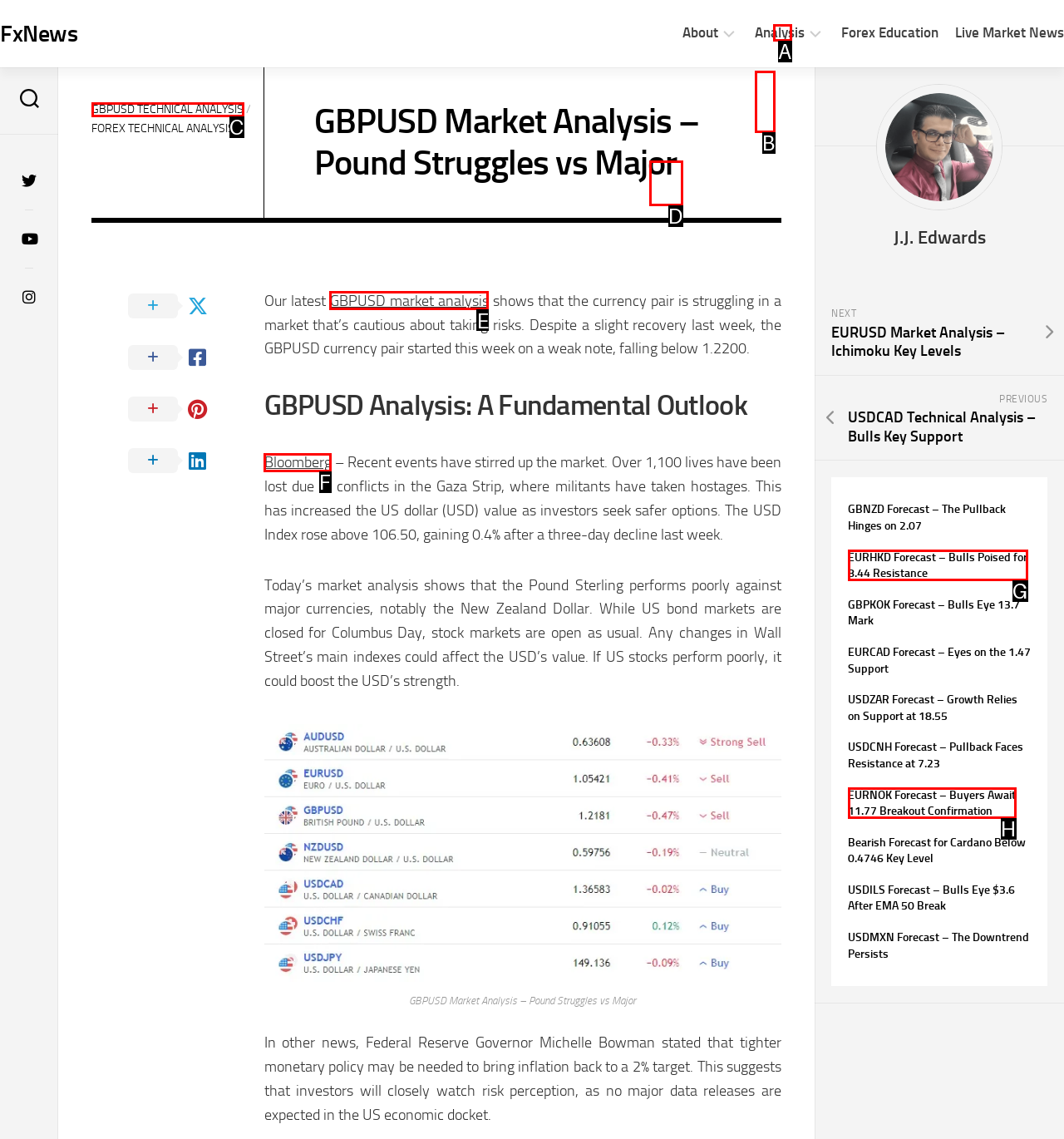Determine which option you need to click to execute the following task: Read the news from Bloomberg. Provide your answer as a single letter.

F